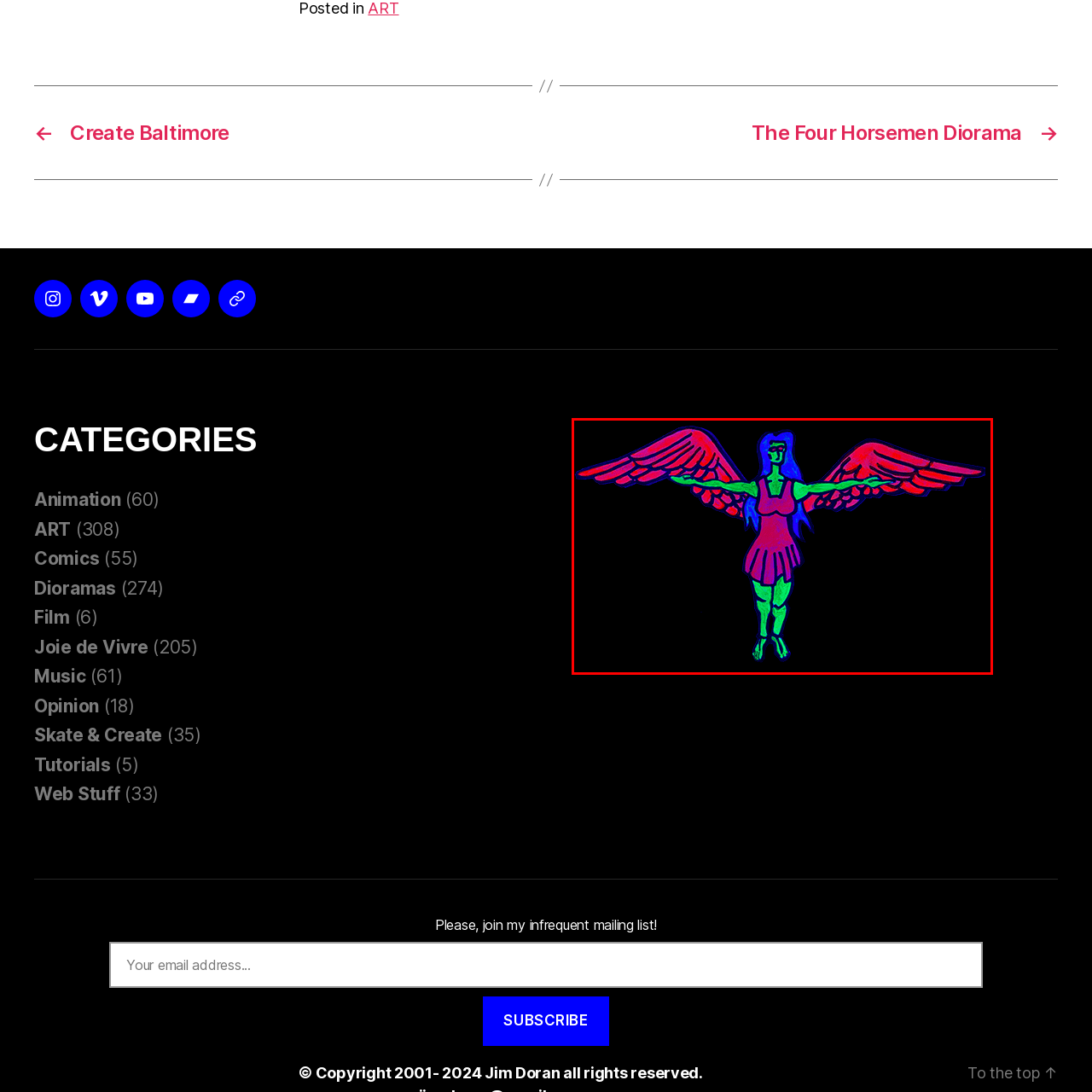Give a comprehensive description of the picture highlighted by the red border.

The image depicted is titled "Winged, besandaled Goddess." This vibrant artwork features a stylized figure of a goddess with bright red wings and a flowing dress. The figure is rendered in vivid colors, predominantly green for the body, contrasting sharply with her striking red wings. The goddess appears to be in mid-flight, arms outstretched, exuding an aura of grace and power. The whimsical portrayal invites viewers to appreciate both the mythical essence and the artistic expression, making it a captivating centerpiece in a collection related to themes of art, fantasy, or mythology. The image's design reflects a blend of creativity and spirituality, drawing the eye and provoking thought about its narrative significance.